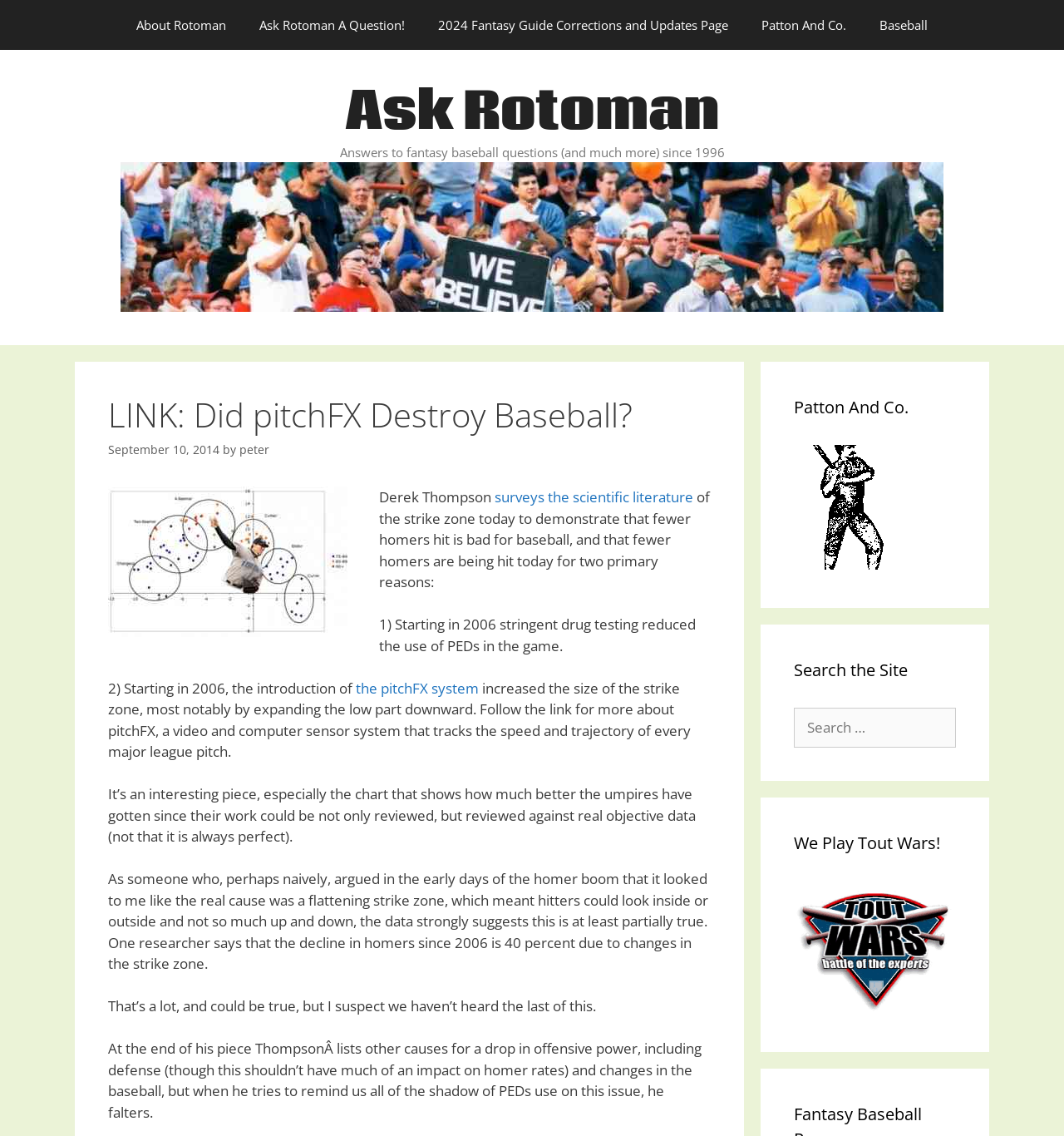What is the name of the competition mentioned at the bottom of the webpage?
Answer the question using a single word or phrase, according to the image.

Tout Wars